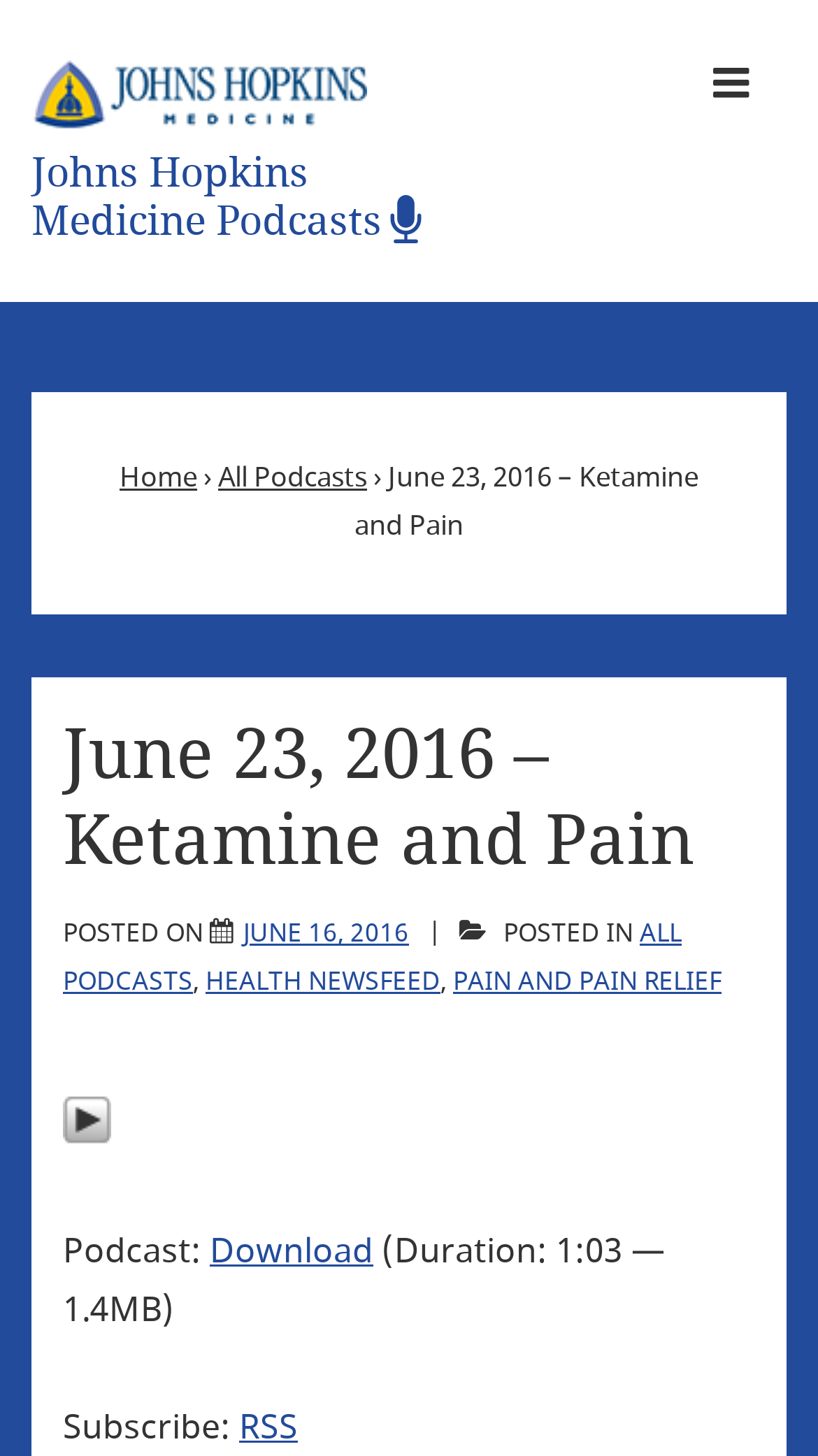From the screenshot, find the bounding box of the UI element matching this description: "parent_node: Johns Hopkins Medicine Podcasts". Supply the bounding box coordinates in the form [left, top, right, bottom], each a float between 0 and 1.

[0.038, 0.04, 0.603, 0.089]